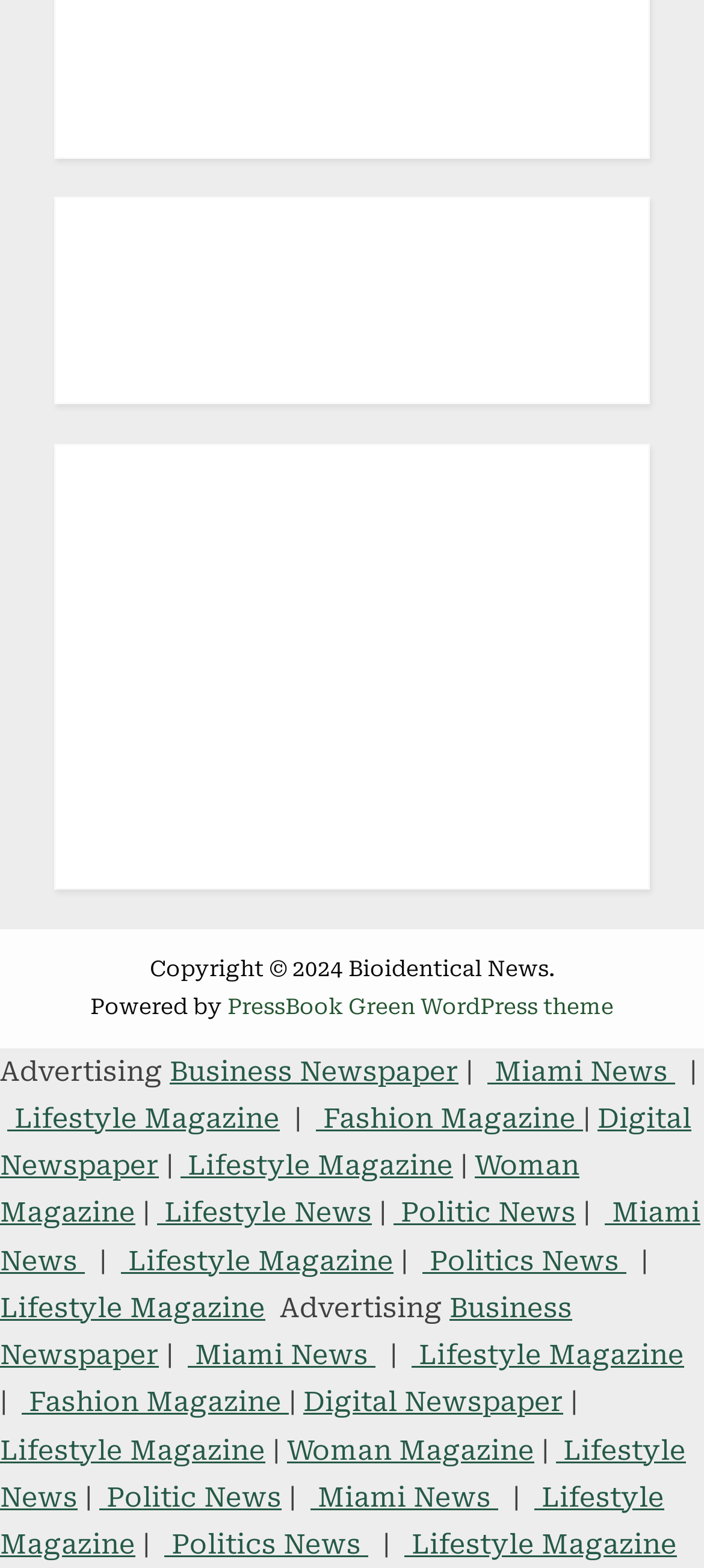What is the theme of this webpage?
Based on the image, provide your answer in one word or phrase.

PressBook Green WordPress theme